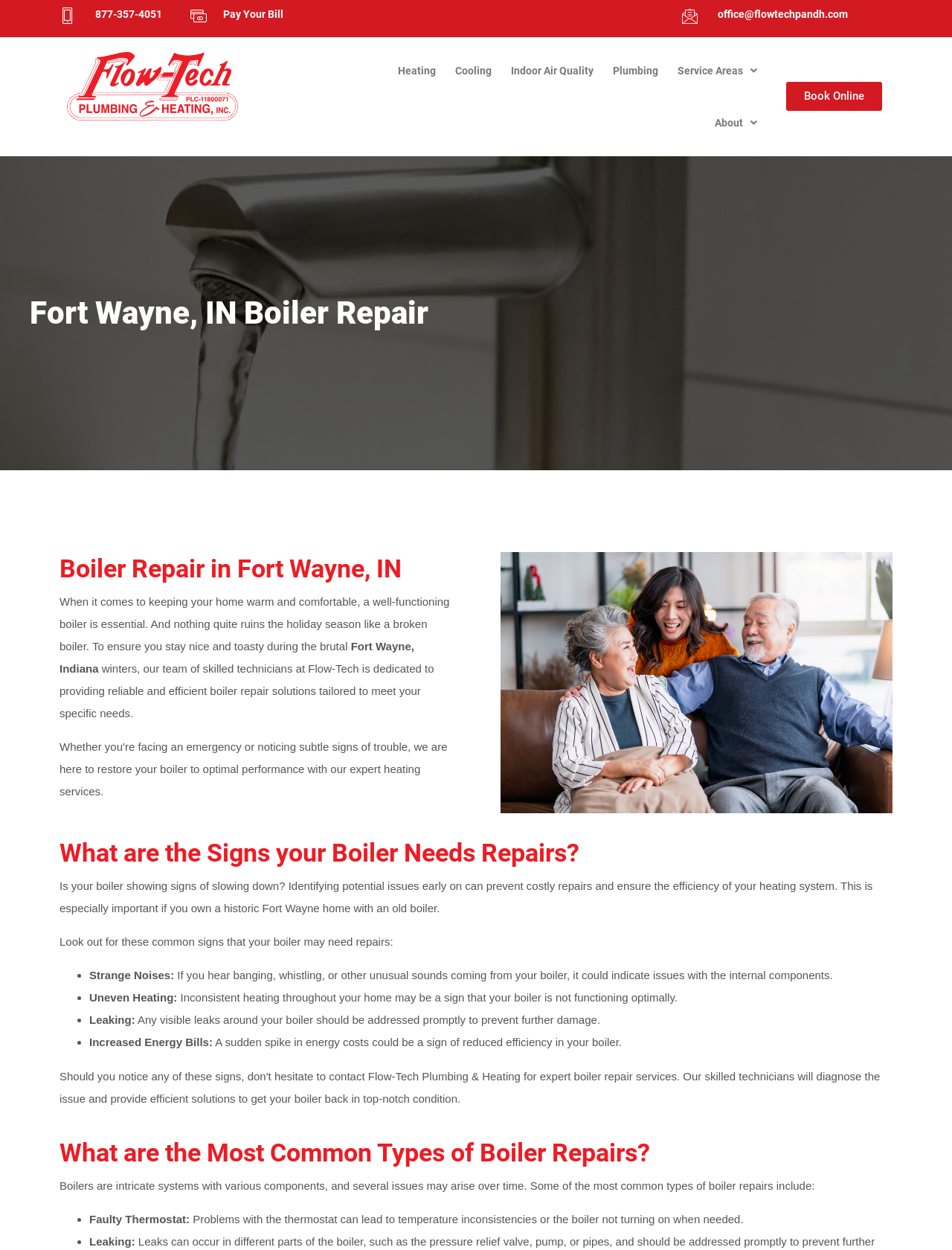Identify the bounding box coordinates for the region to click in order to carry out this instruction: "Learn about heating services". Provide the coordinates using four float numbers between 0 and 1, formatted as [left, top, right, bottom].

[0.408, 0.035, 0.468, 0.077]